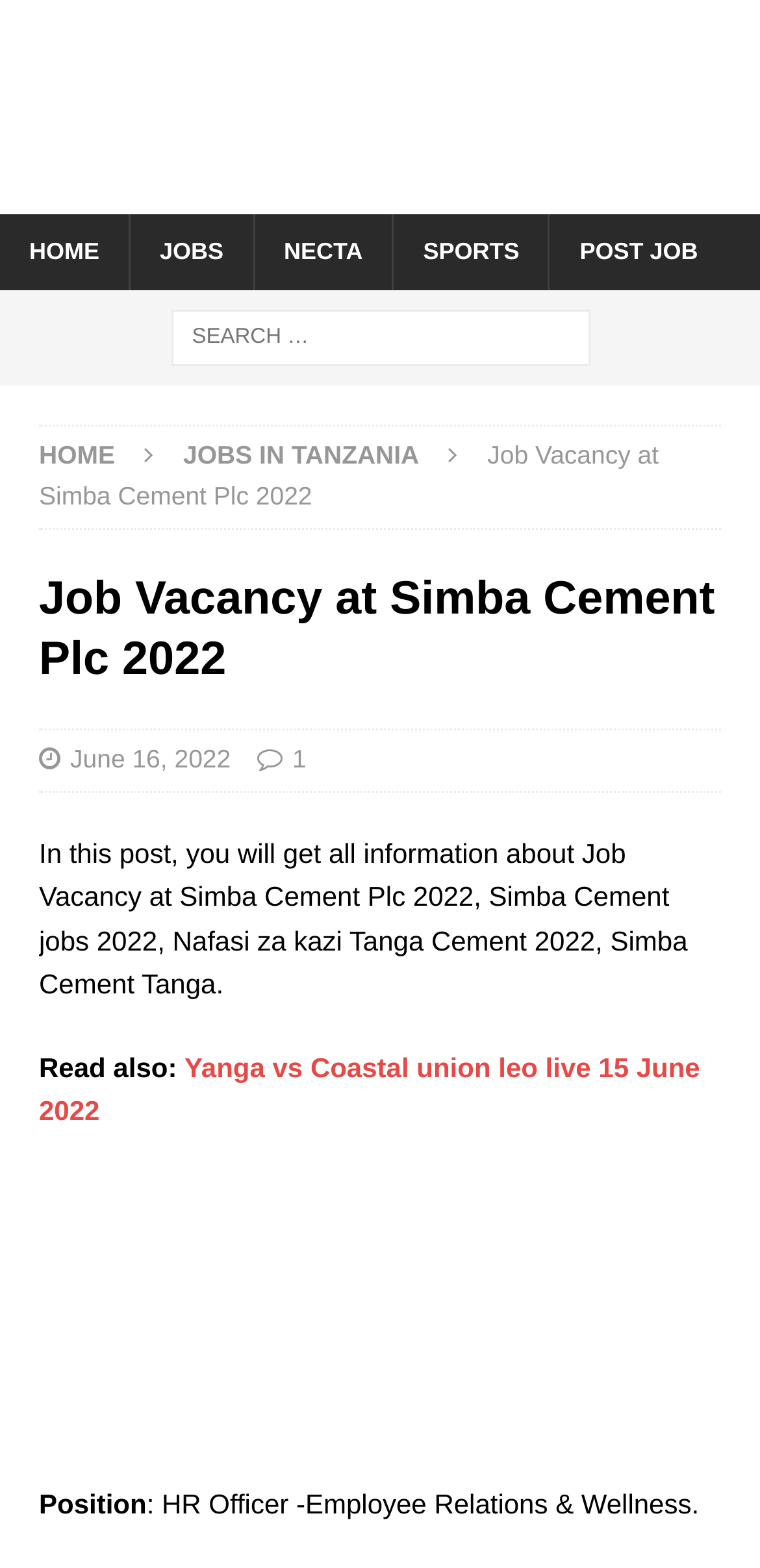Determine the bounding box coordinates of the element that should be clicked to execute the following command: "Read the 'Job Vacancy at Simba Cement Plc 2022' article".

[0.051, 0.362, 0.949, 0.452]